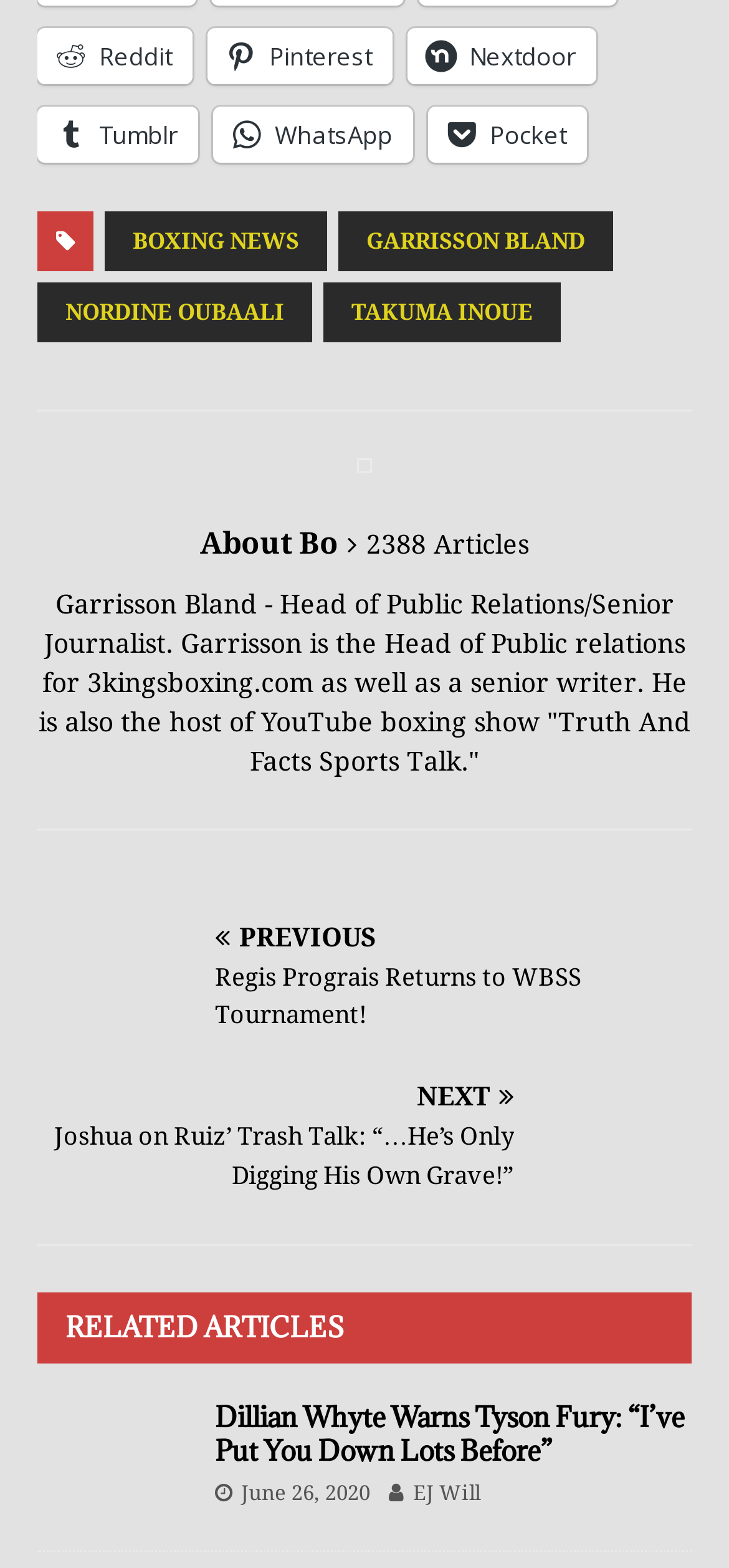Show the bounding box coordinates for the HTML element as described: "BoMac McIntyre".

[0.641, 0.834, 0.89, 0.852]